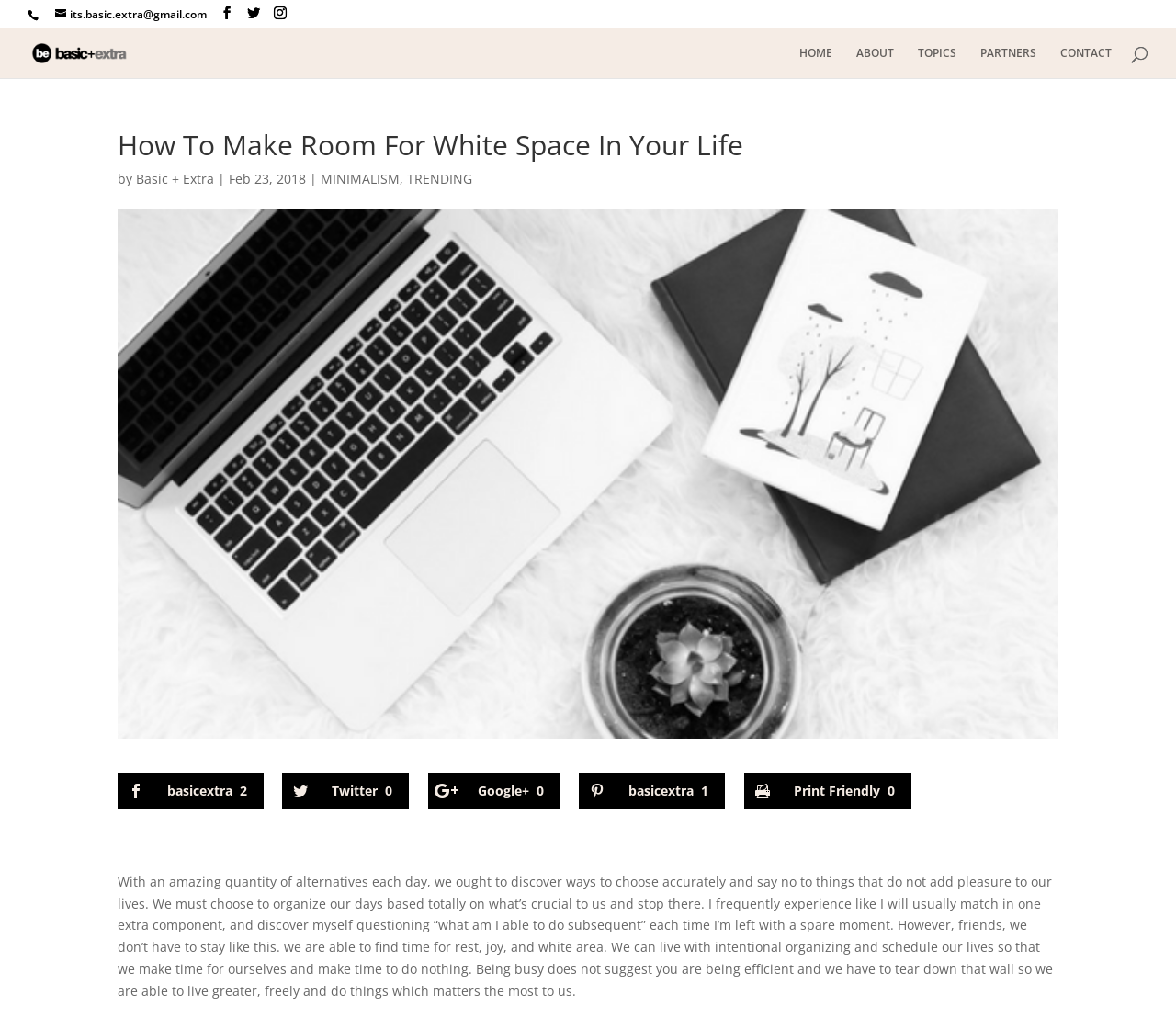Please identify the bounding box coordinates of the clickable area that will fulfill the following instruction: "Share on Twitter". The coordinates should be in the format of four float numbers between 0 and 1, i.e., [left, top, right, bottom].

[0.24, 0.751, 0.348, 0.787]